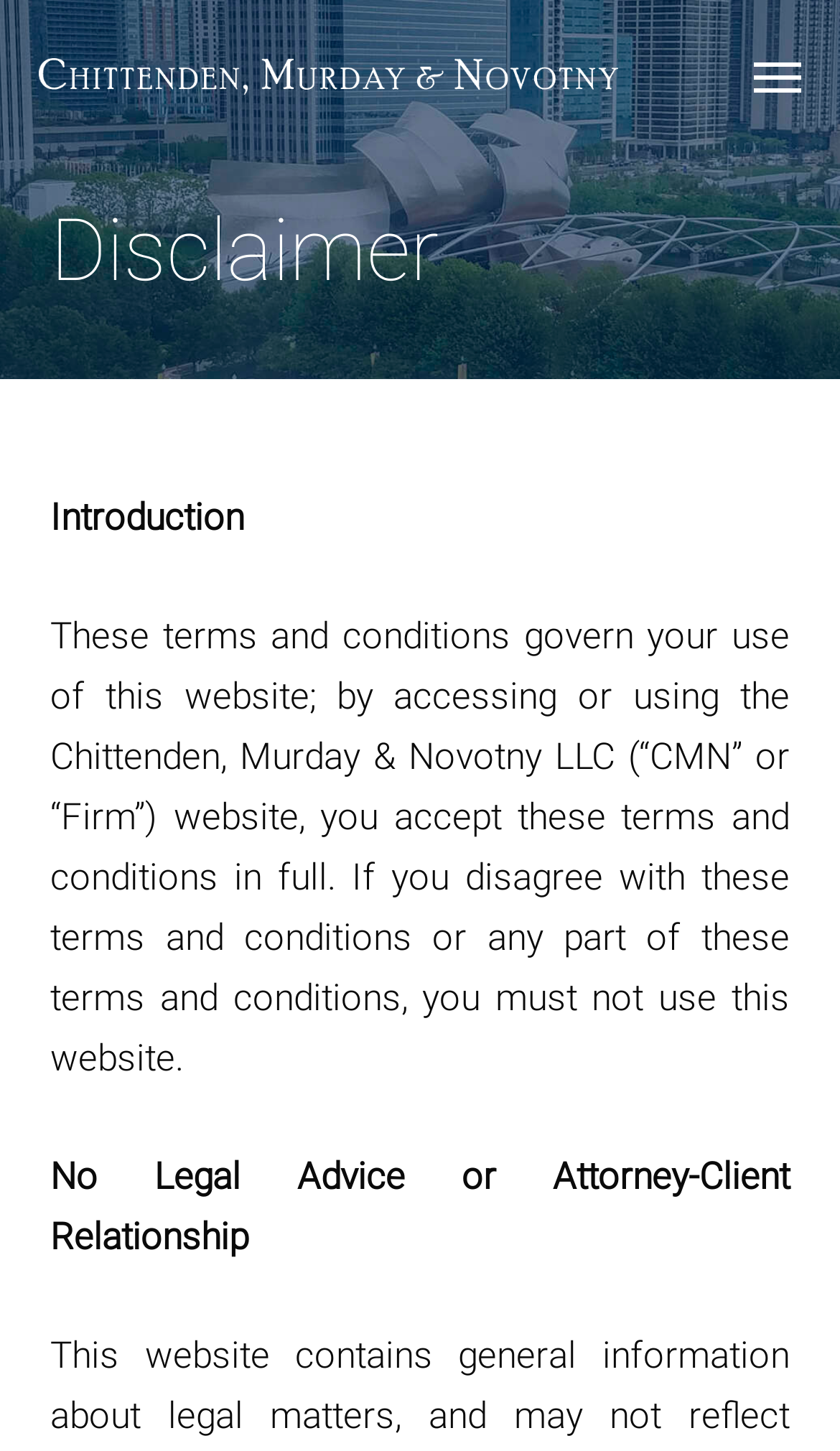Give a full account of the webpage's elements and their arrangement.

The webpage is titled "Disclaimer - Chittenden, Murday & Novotny LLC" and appears to be a disclaimer page for the law firm Chittenden, Murday & Novotny LLC. 

At the top left of the page, there are three identical images of the law firm's logo, aligned horizontally. To the right of the logos, there is a link with the law firm's name. 

On the top right, there is a navigation menu button. 

Below the logos, there is a heading that reads "Disclaimer". Underneath the heading, there is a paragraph of text that introduces the terms and conditions of using the website. The text explains that by accessing the website, users accept these terms and conditions in full. 

Further down, there is another paragraph of text that discusses the conditions of using the website, specifically stating that the website does not provide legal advice and does not establish an attorney-client relationship. 

At the bottom left of the page, there is a button labeled "Menu".